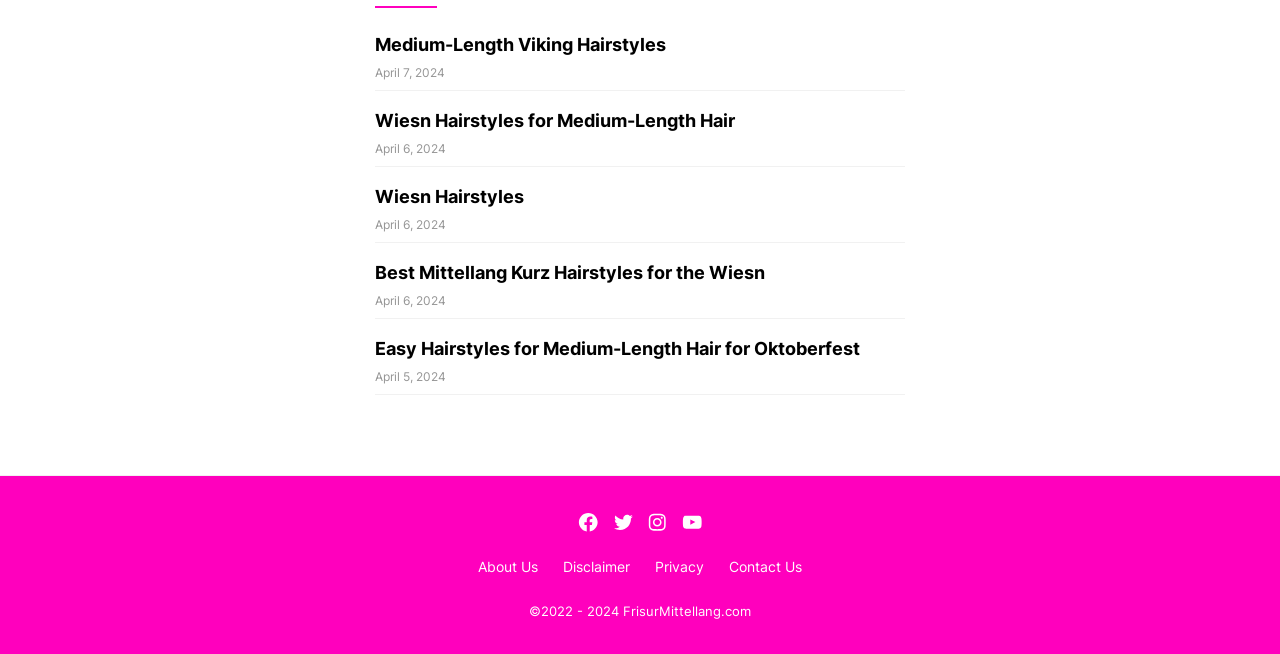What is the name of the website?
Based on the visual details in the image, please answer the question thoroughly.

I found the name of the website by looking at the StaticText element at the bottom of the page, which contains the copyright information '©2022 - 2024 FrisurMittellang.com'.